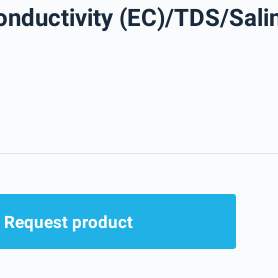What applications is the SX736 portable pH/Conductivity meter designed for?
Please use the visual content to give a single word or phrase answer.

aquaculture, hydroponics, and others